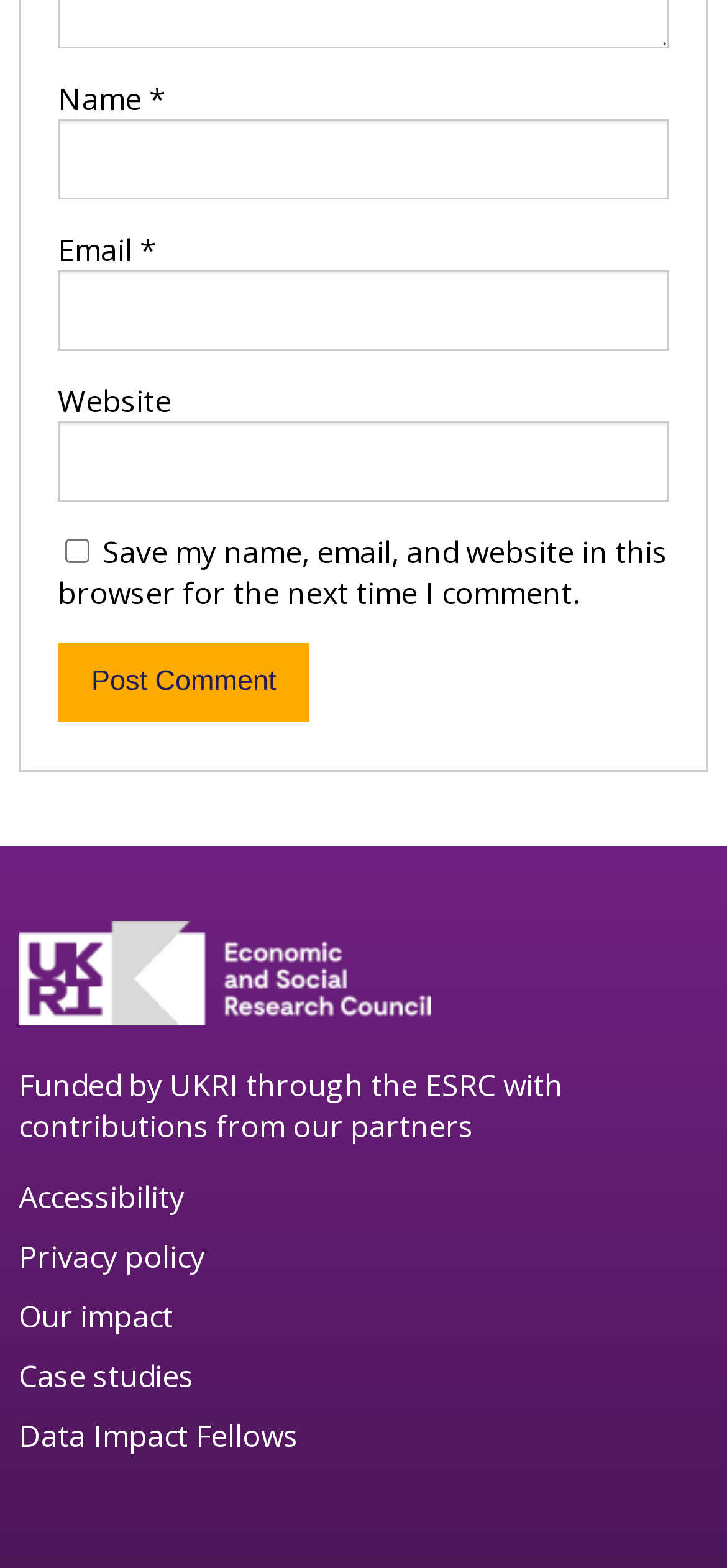What is the purpose of the checkbox?
Please provide a comprehensive answer based on the contents of the image.

The checkbox is located below the 'Website' textbox and is labeled 'Save my name, email, and website in this browser for the next time I comment.' This suggests that its purpose is to save the user's comment information for future use.